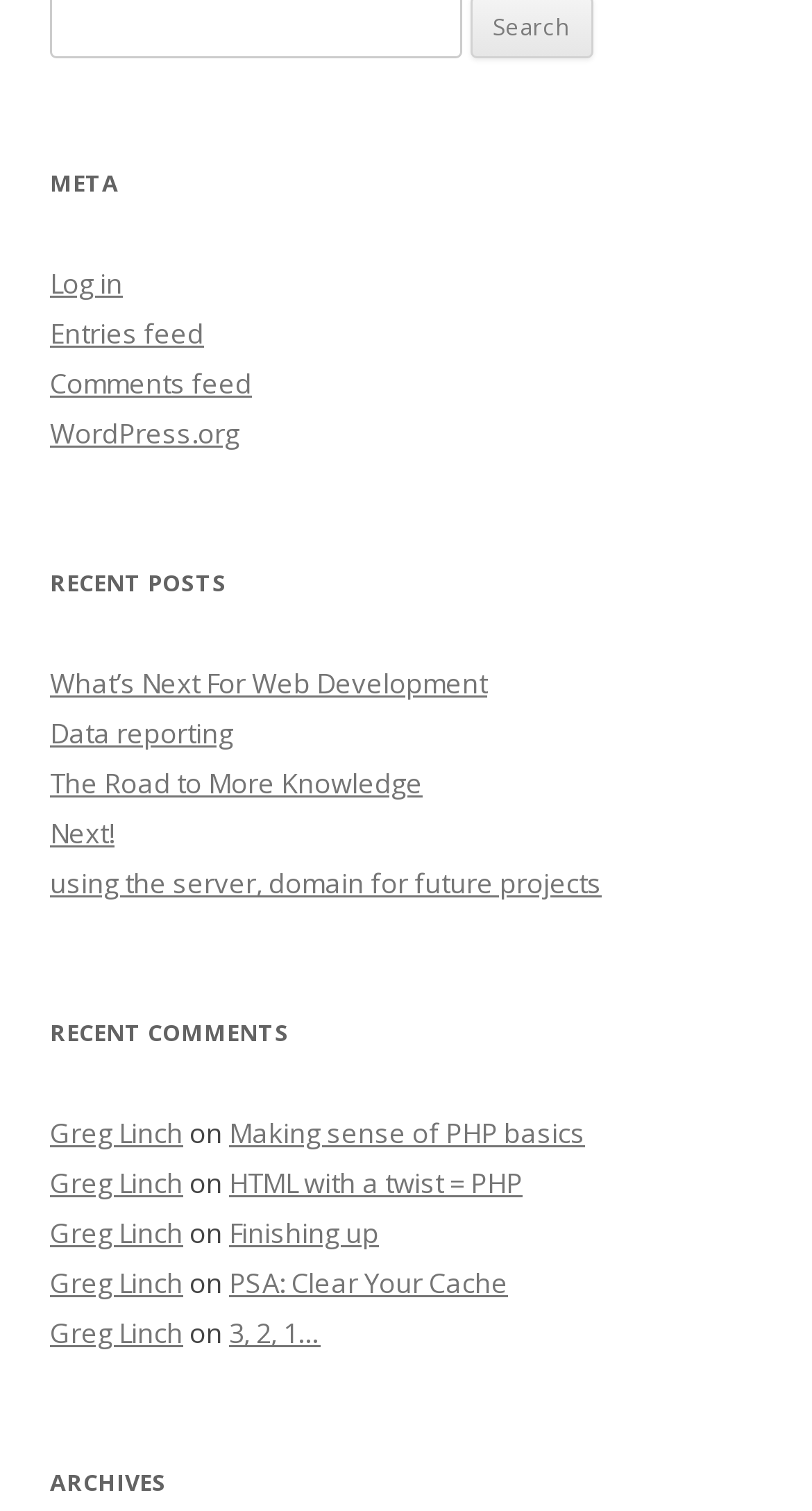Please determine the bounding box coordinates of the area that needs to be clicked to complete this task: 'Visit the WordPress.org website'. The coordinates must be four float numbers between 0 and 1, formatted as [left, top, right, bottom].

[0.062, 0.275, 0.295, 0.3]